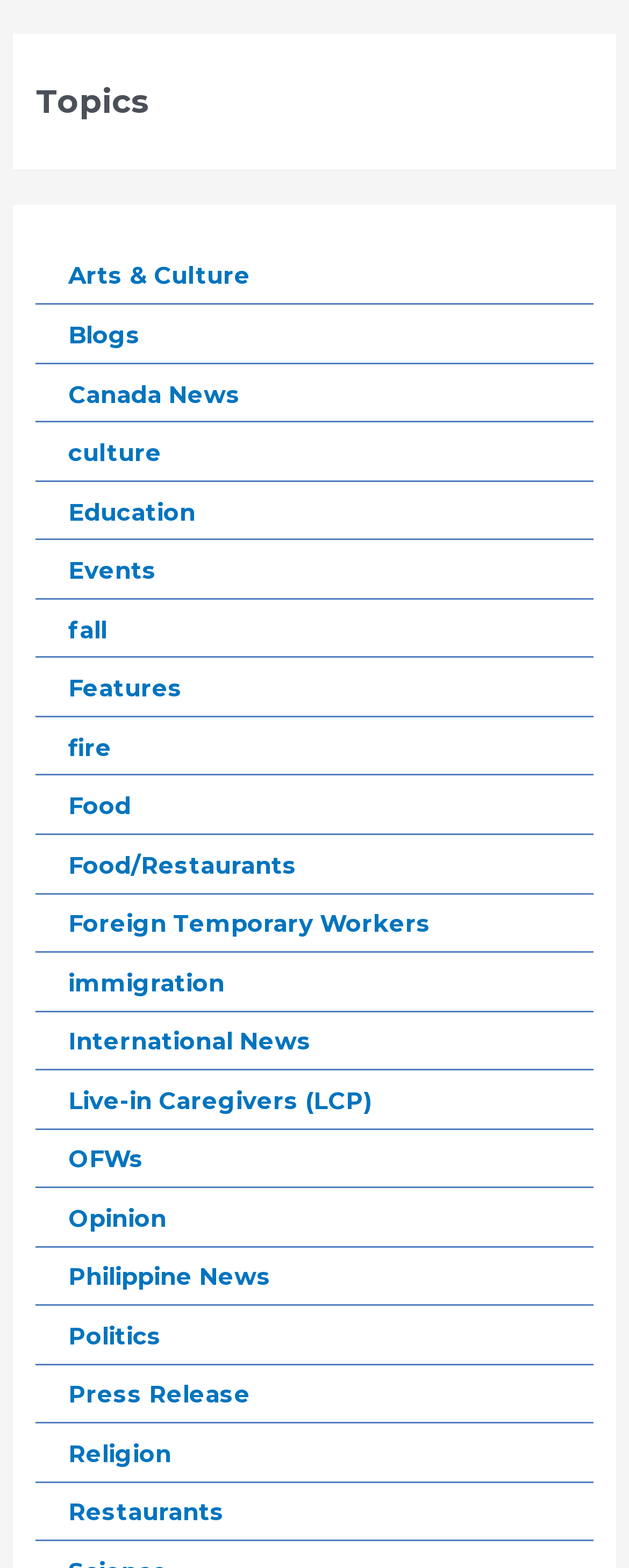Specify the bounding box coordinates of the element's region that should be clicked to achieve the following instruction: "Read about Food". The bounding box coordinates consist of four float numbers between 0 and 1, in the format [left, top, right, bottom].

[0.109, 0.505, 0.209, 0.523]